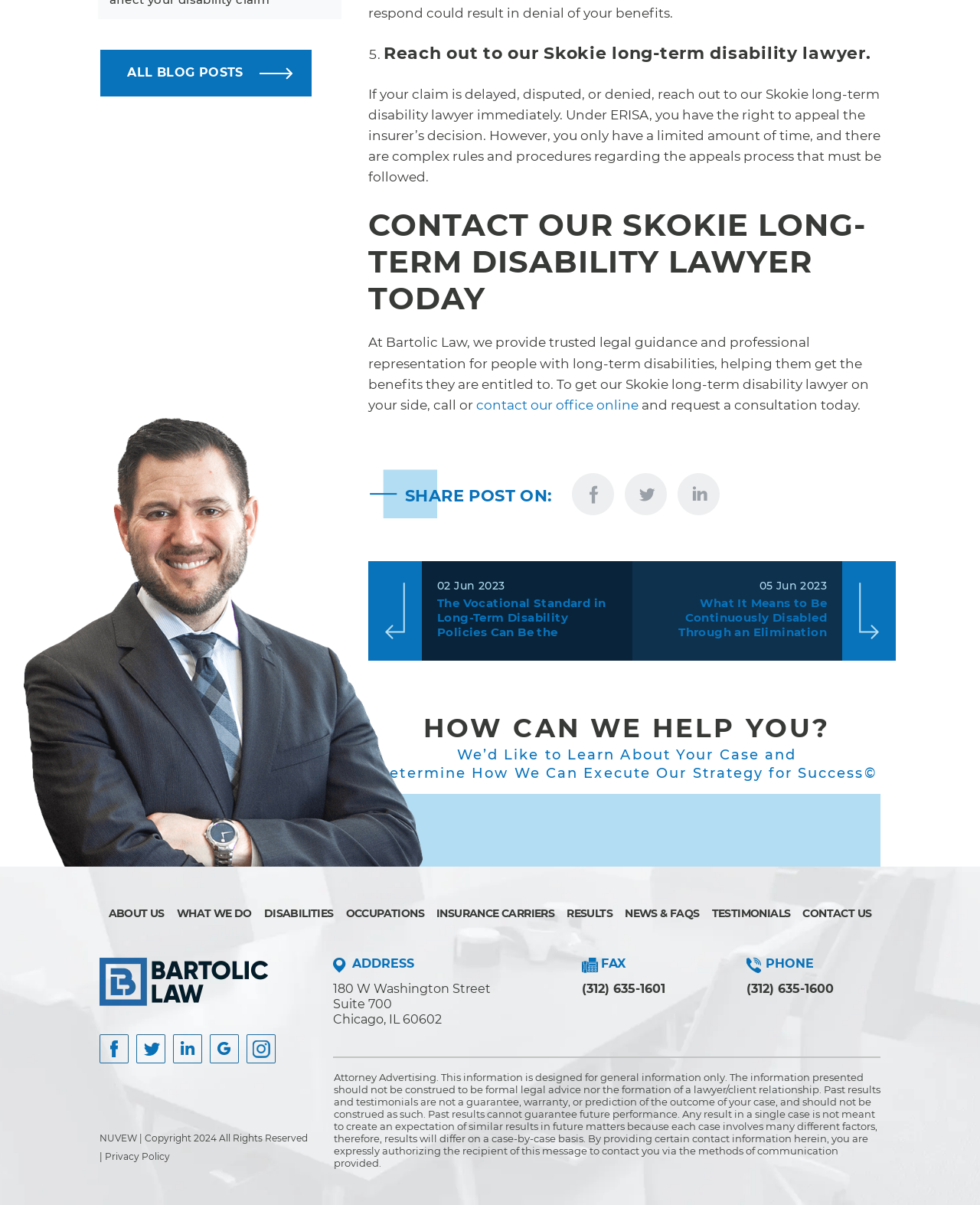Please provide the bounding box coordinates for the element that needs to be clicked to perform the following instruction: "Get in touch with the office". The coordinates should be given as four float numbers between 0 and 1, i.e., [left, top, right, bottom].

[0.813, 0.752, 0.889, 0.764]